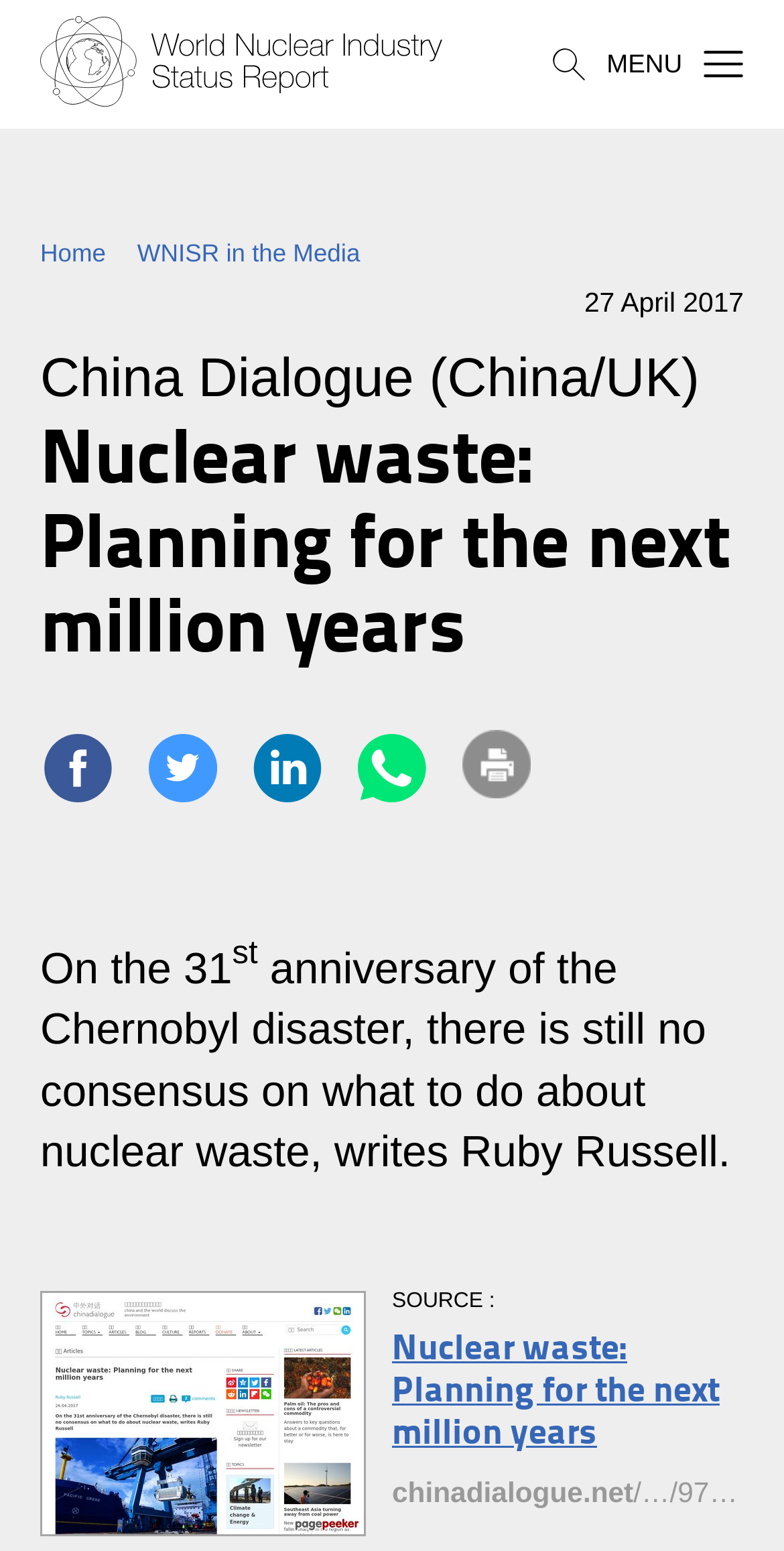Determine the bounding box coordinates for the element that should be clicked to follow this instruction: "Read the article on China Dialogue". The coordinates should be given as four float numbers between 0 and 1, in the format [left, top, right, bottom].

[0.051, 0.832, 0.949, 0.977]